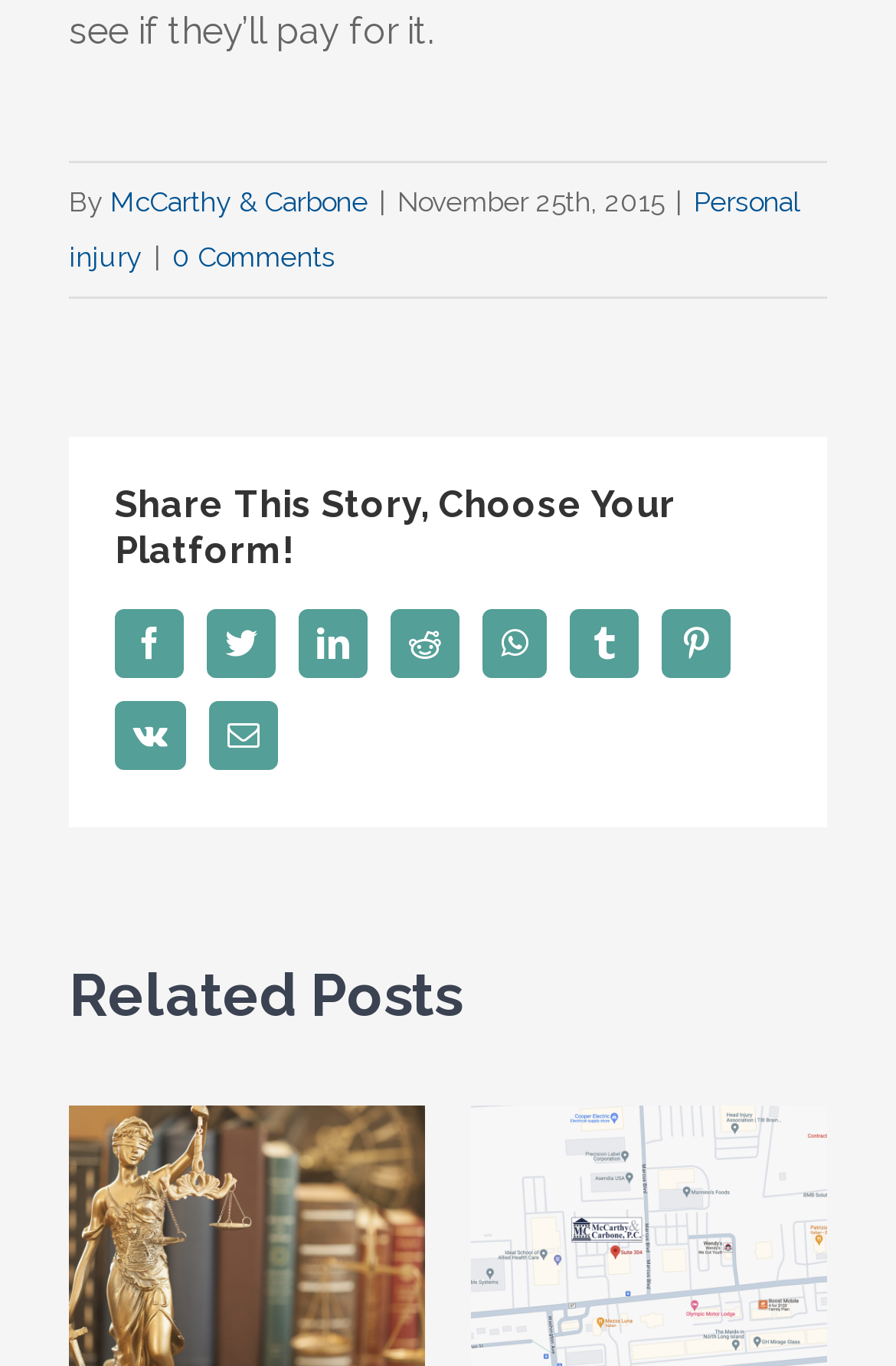Please answer the following question using a single word or phrase: 
What is the name of the law firm?

McCarthy & Carbone